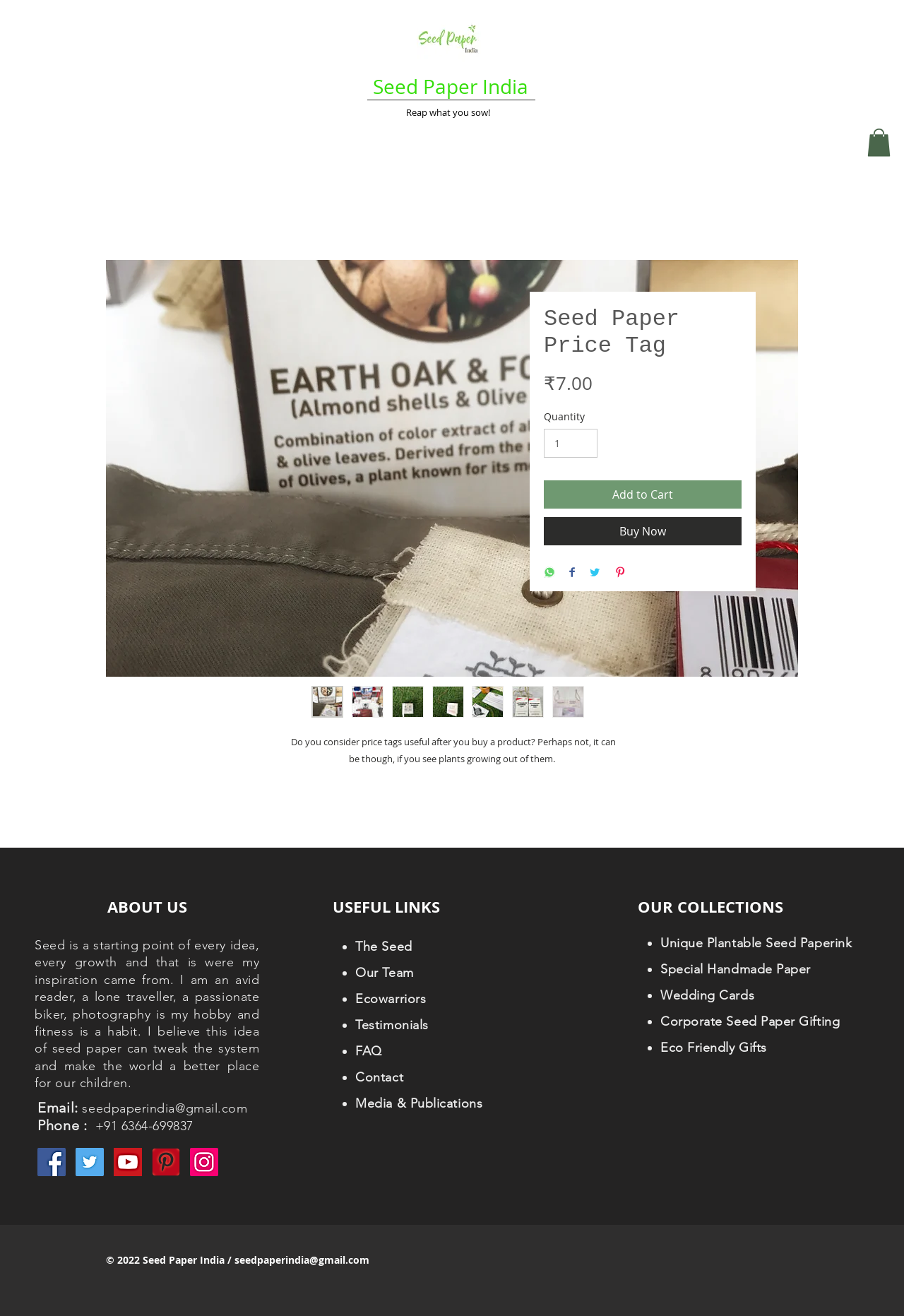Locate the bounding box coordinates of the segment that needs to be clicked to meet this instruction: "Click the 'HOME' link".

[0.028, 0.101, 0.095, 0.119]